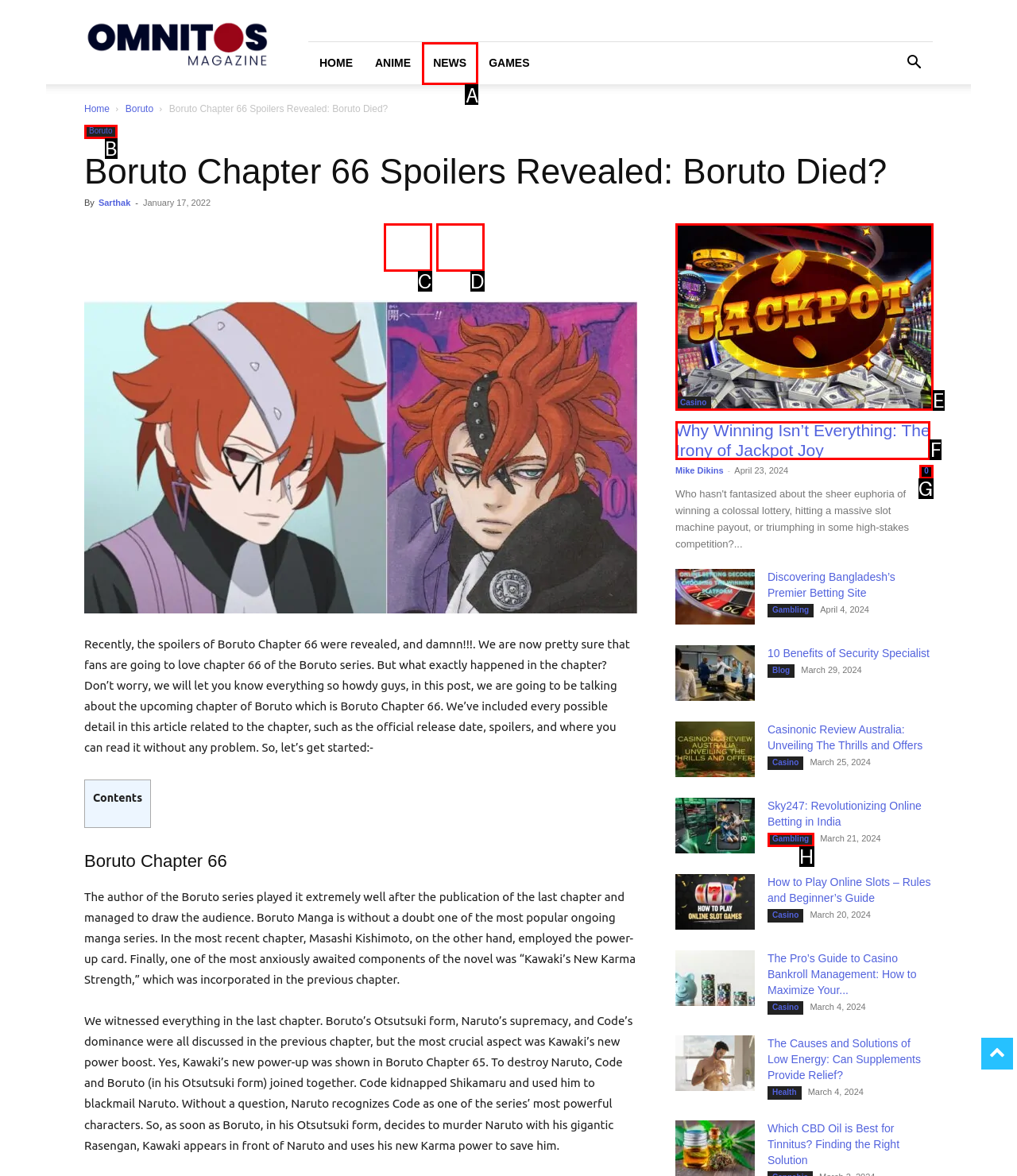Indicate the letter of the UI element that should be clicked to accomplish the task: Check the latest news. Answer with the letter only.

A